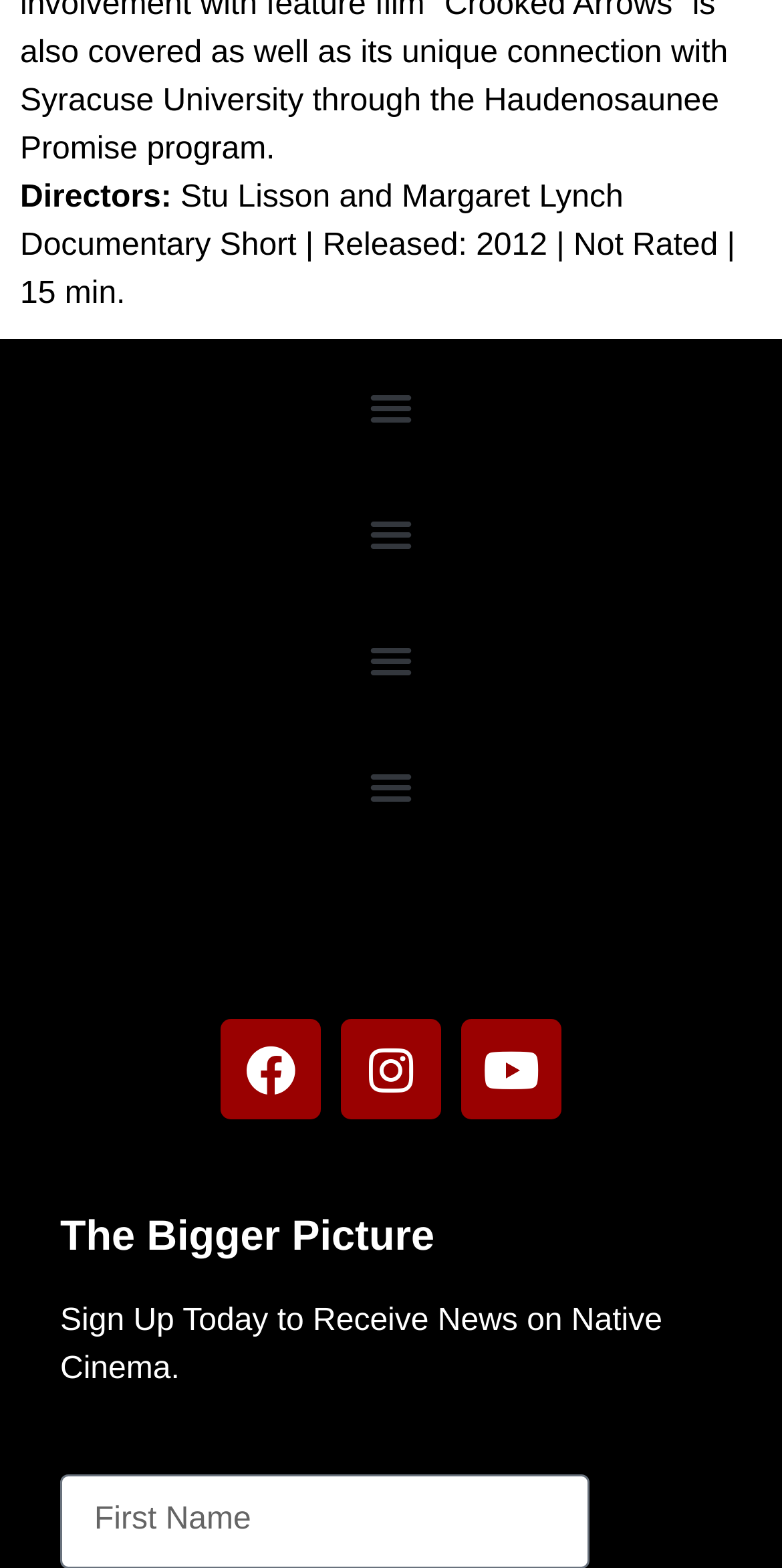What is the topic of the webpage?
Answer the question with as much detail as you can, using the image as a reference.

I inferred the topic of the webpage by looking at the heading 'The Bigger Picture' and the surrounding text, which mentions 'Native Cinema'.